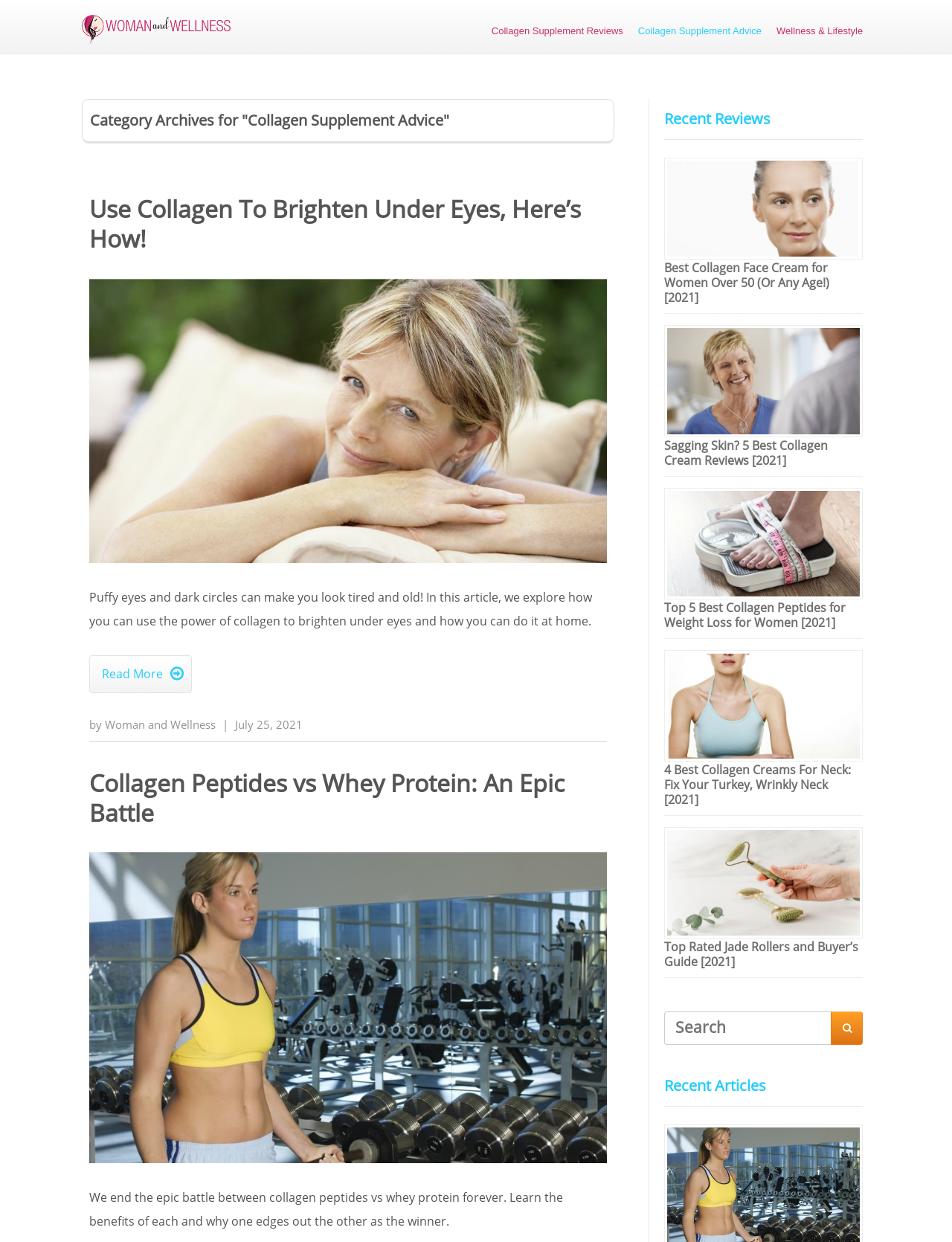What is the topic of the article with the image 'remove dark circles under eyes quickly'
Answer with a single word or phrase by referring to the visual content.

Removing dark circles under eyes